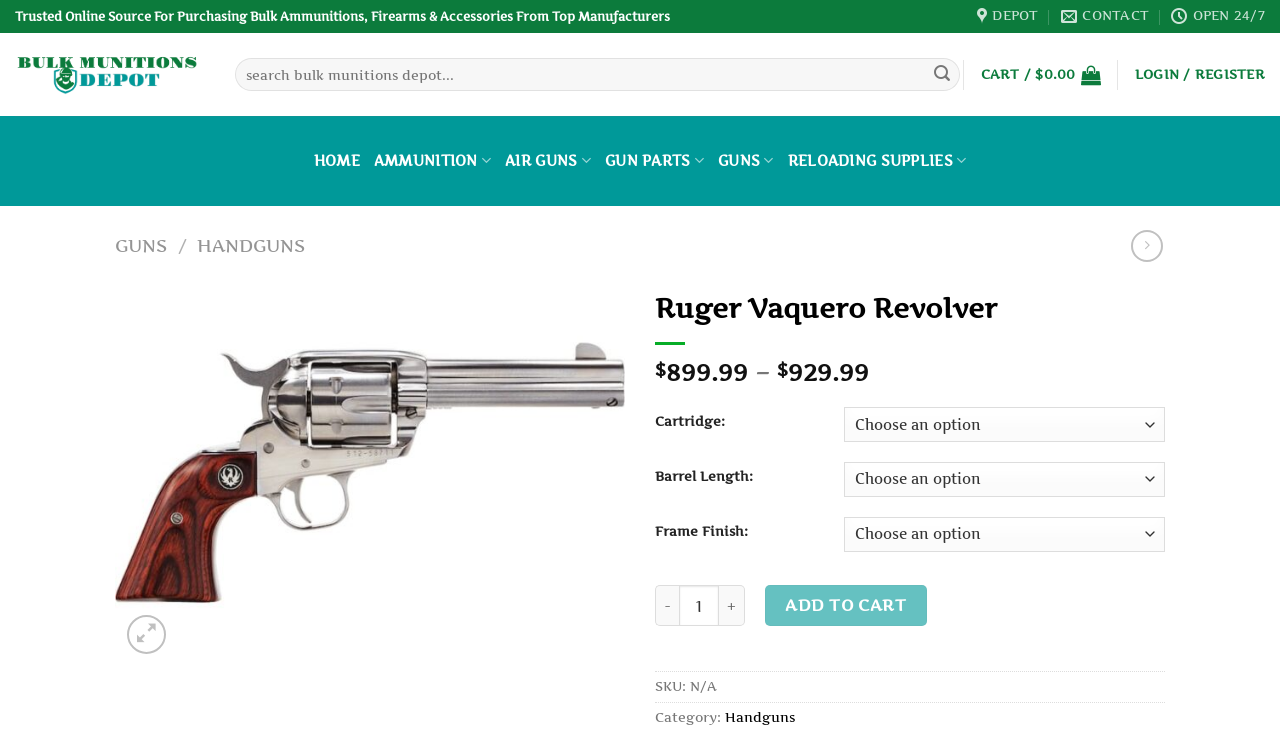Answer succinctly with a single word or phrase:
What is the name of the revolver on this page?

Ruger Vaquero